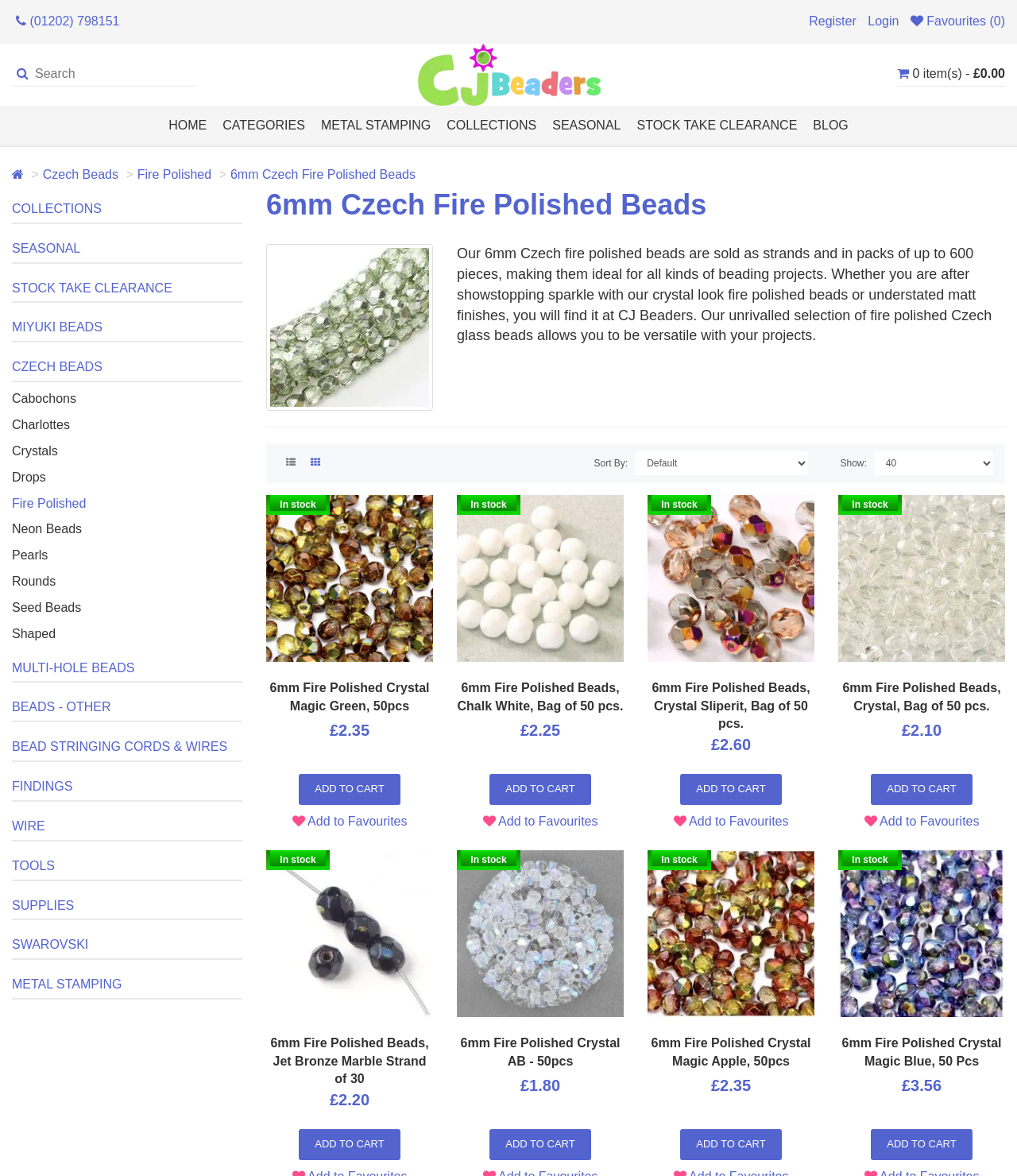Please identify and generate the text content of the webpage's main heading.

6mm Czech Fire Polished Beads